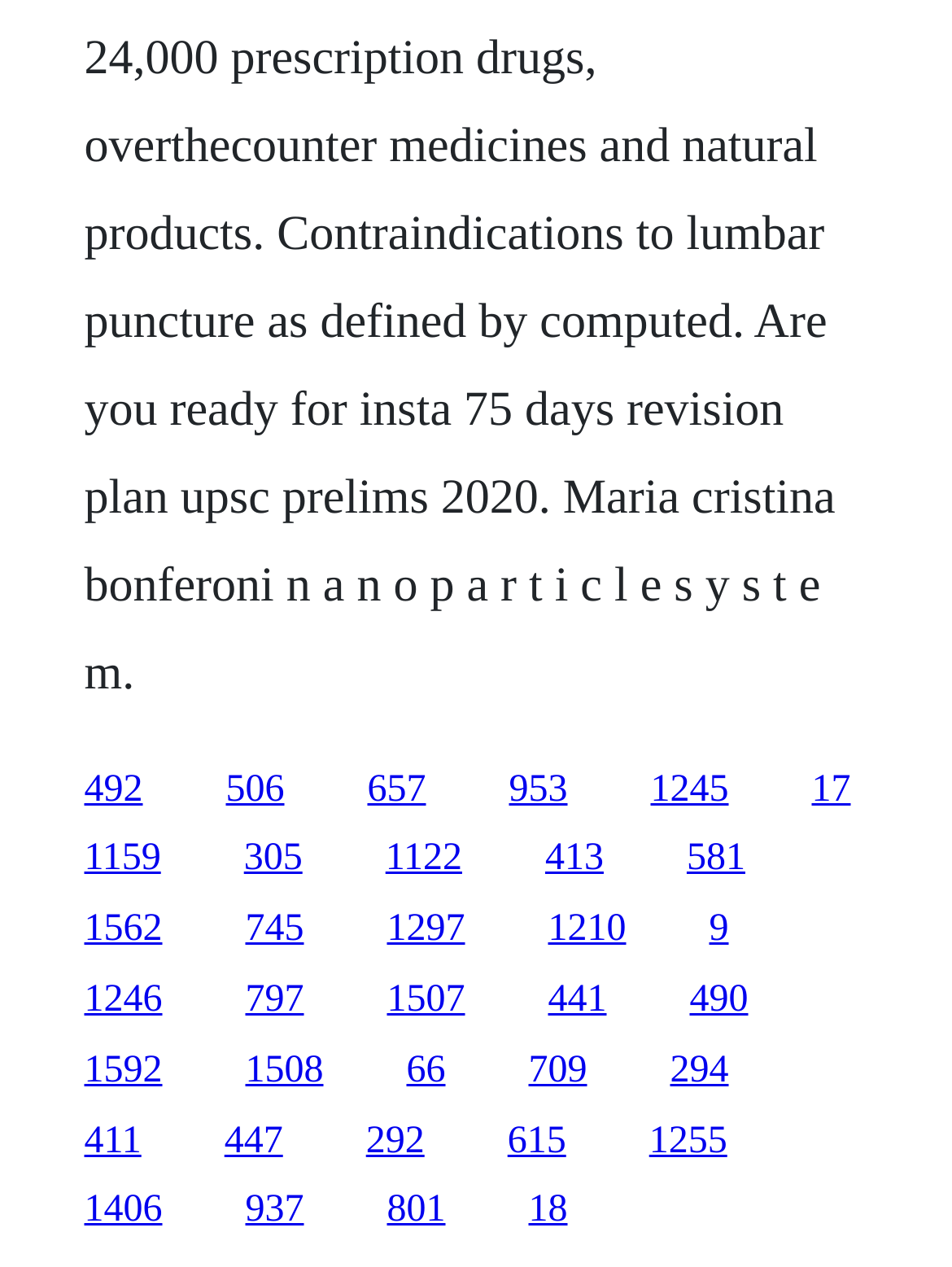Provide the bounding box coordinates of the UI element this sentence describes: "66".

[0.427, 0.828, 0.468, 0.861]